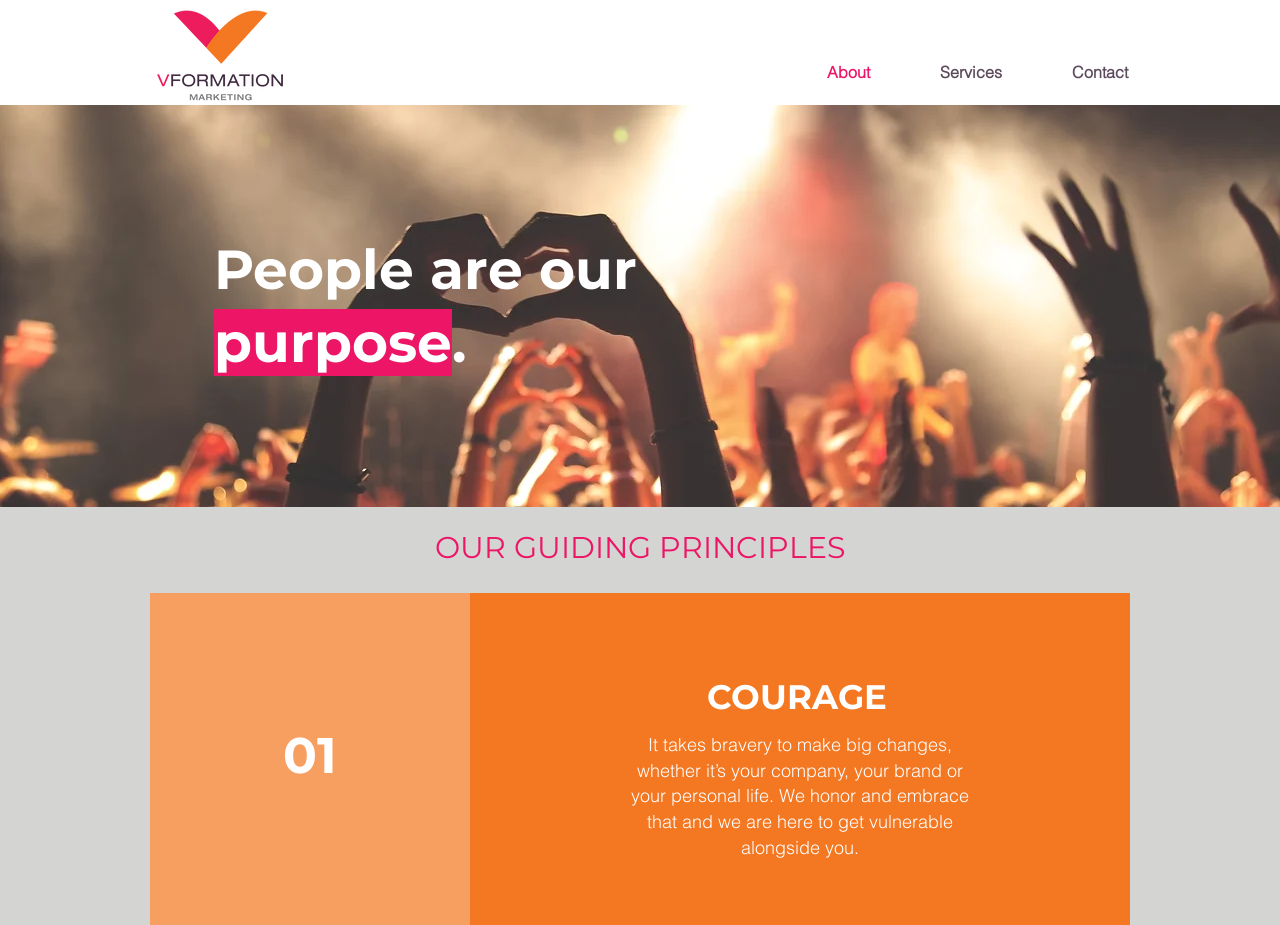What is the purpose of the company?
Look at the image and provide a short answer using one word or a phrase.

People are our purpose